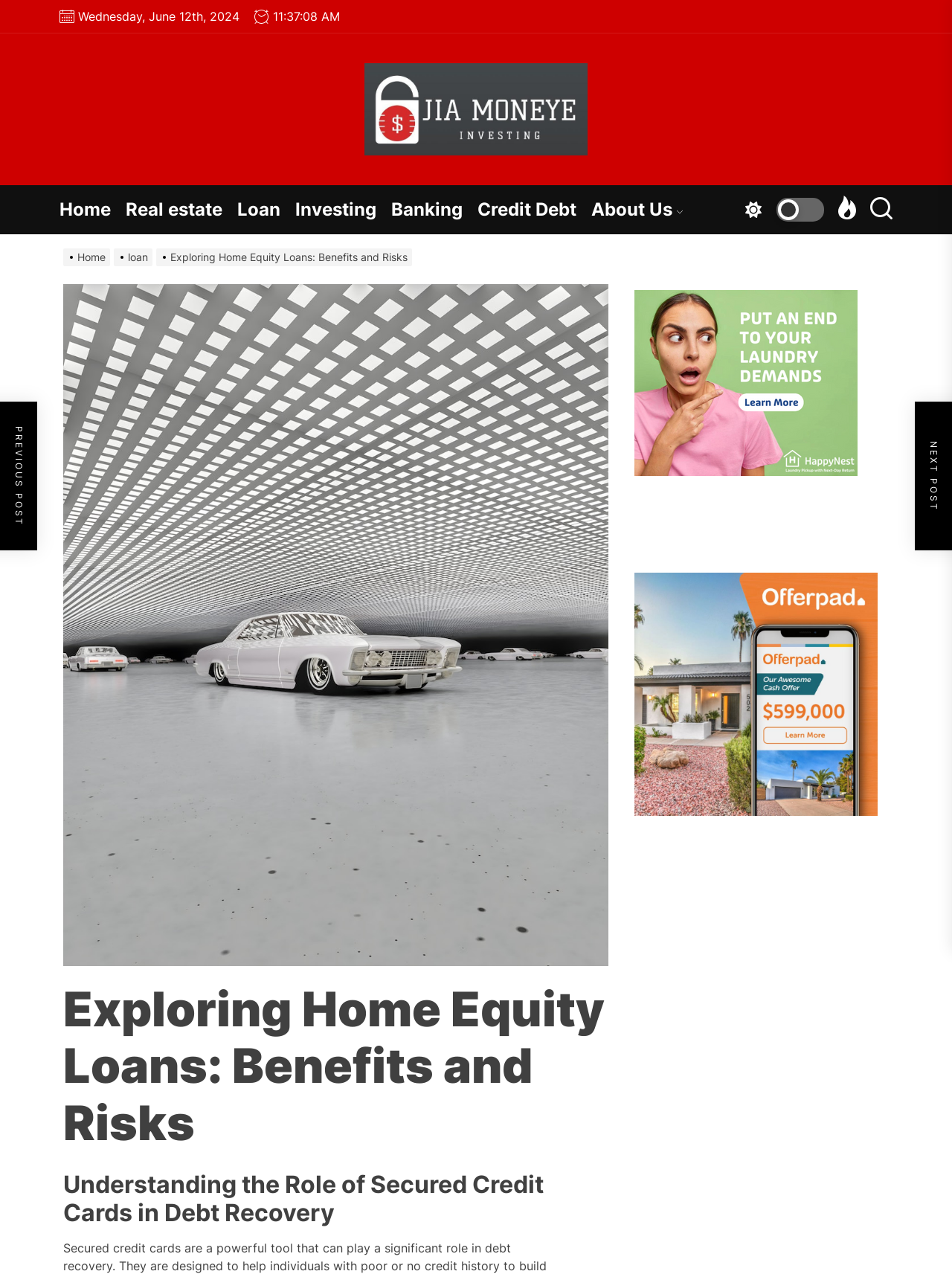From the webpage screenshot, predict the bounding box of the UI element that matches this description: "Home".

[0.066, 0.197, 0.12, 0.207]